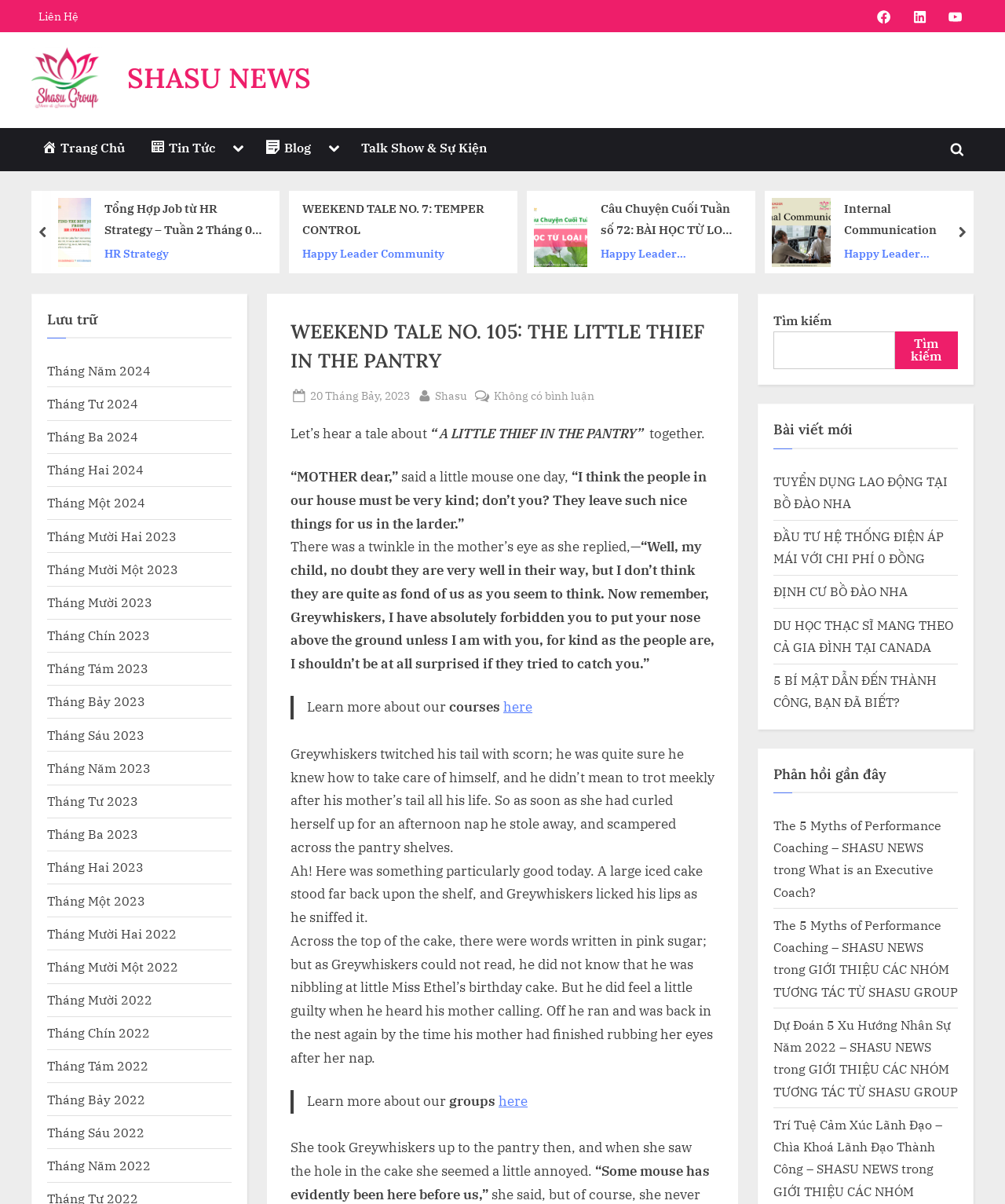What is the name of the community mentioned in the article?
Using the image, give a concise answer in the form of a single word or short phrase.

Happy Leader Community